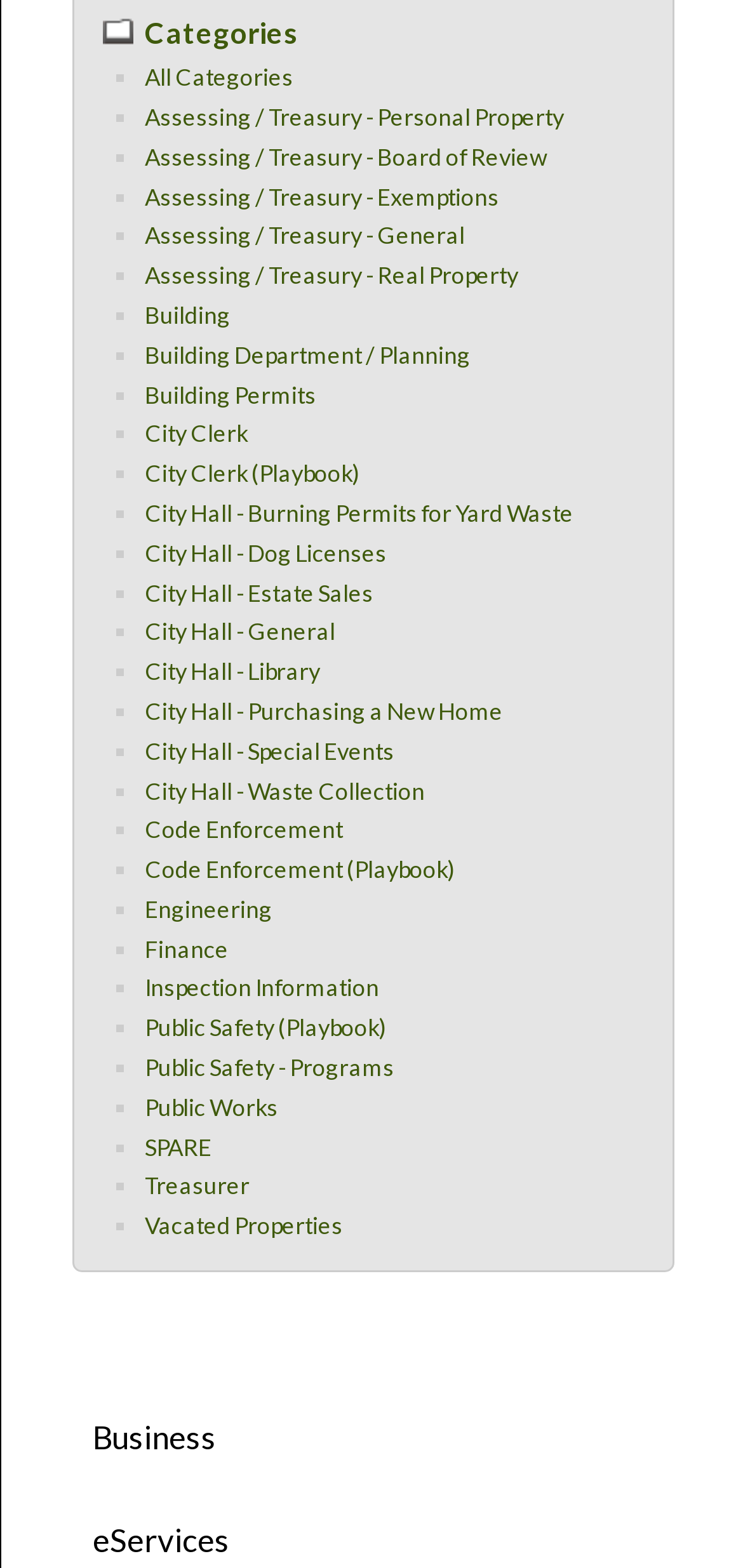How many links are under the 'City Hall' category?
Could you please answer the question thoroughly and with as much detail as possible?

Under the 'City Hall' category, there are 6 links listed, including 'Burning Permits for Yard Waste', 'Dog Licenses', 'Estate Sales', 'General', 'Library', and 'Waste Collection'.